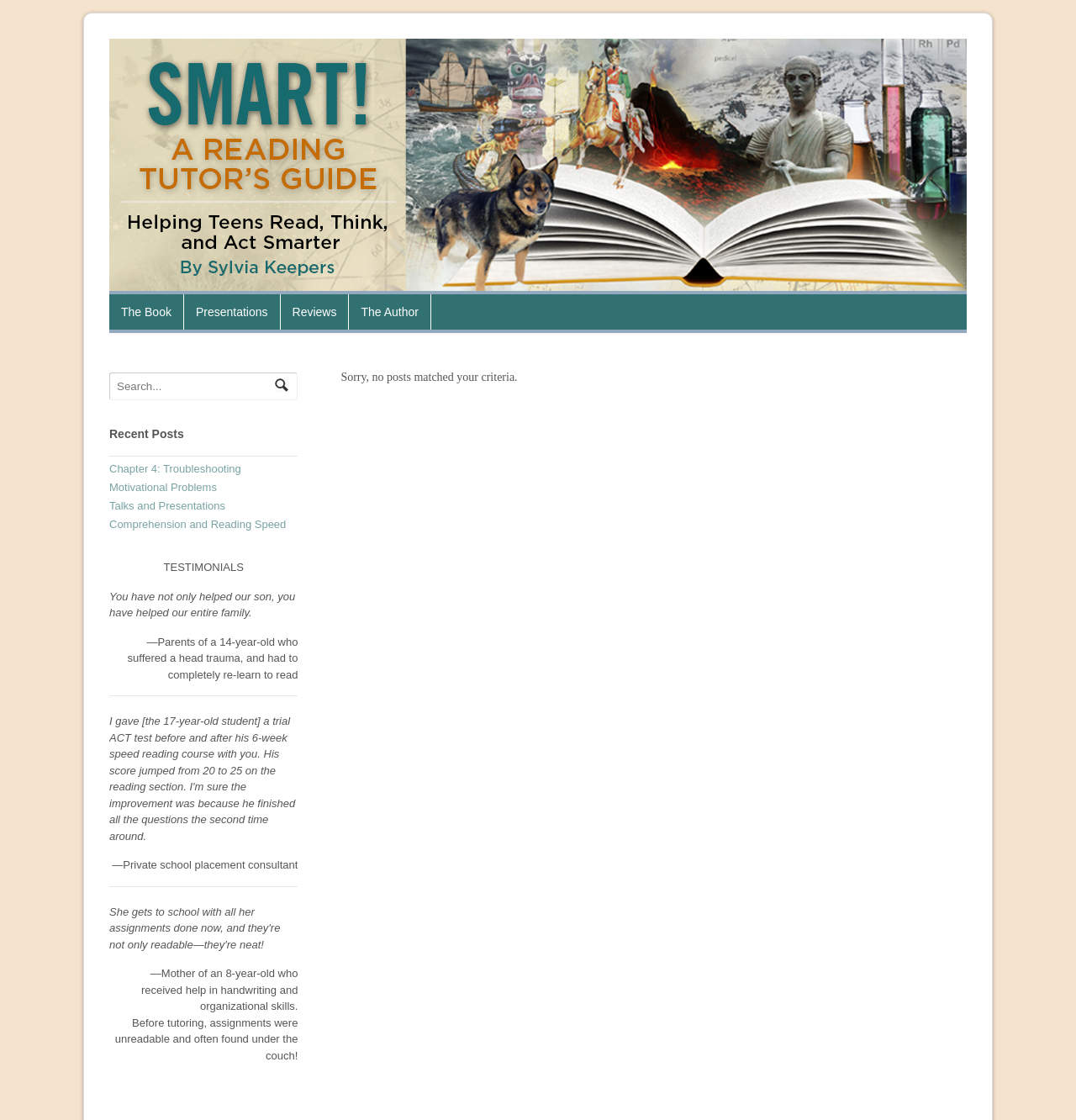Who are the testimonials from?
Answer with a single word or short phrase according to what you see in the image.

Parents and a consultant